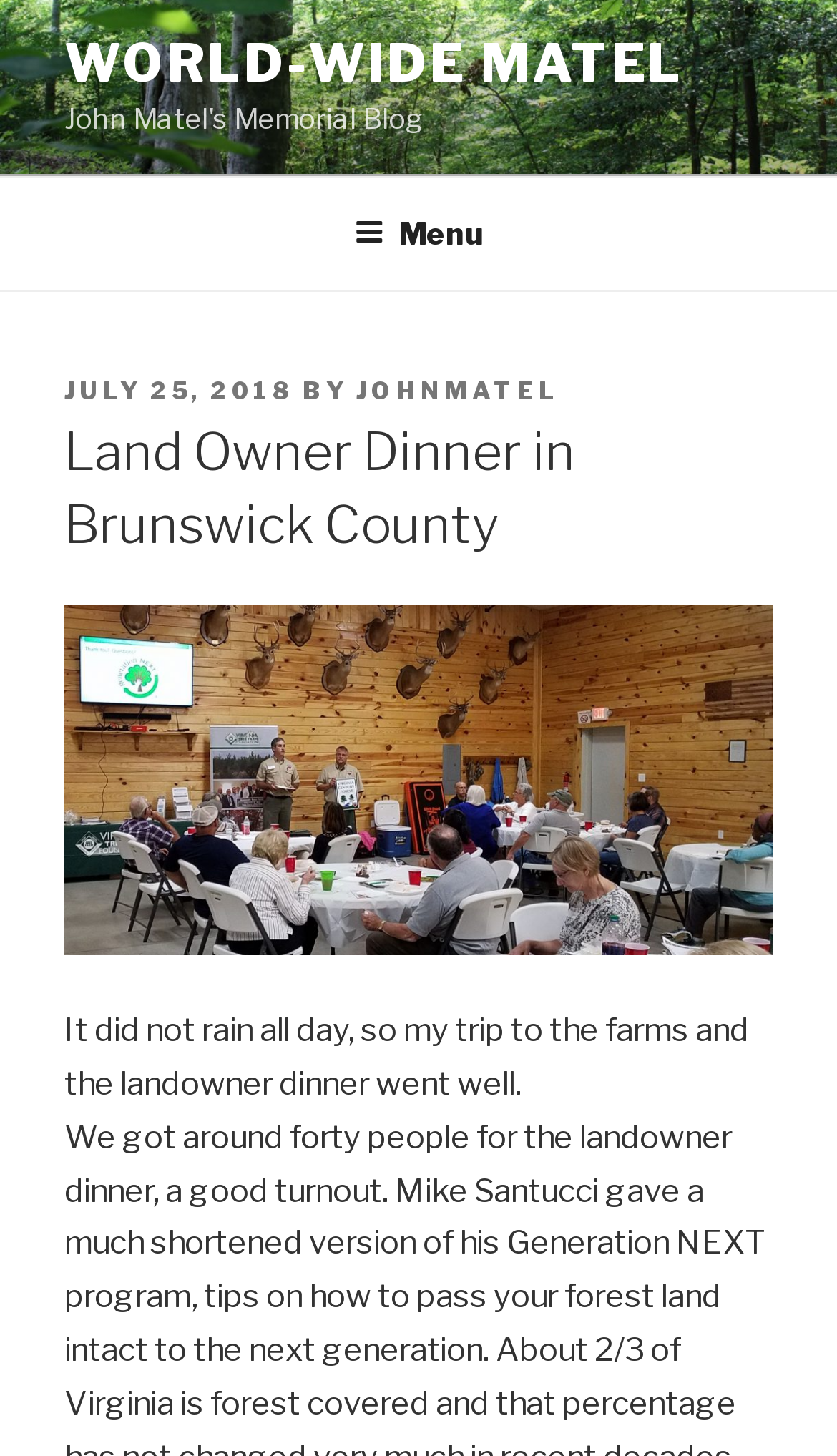Provide a brief response in the form of a single word or phrase:
What is the topic of the article?

Land Owner Dinner in Brunswick County